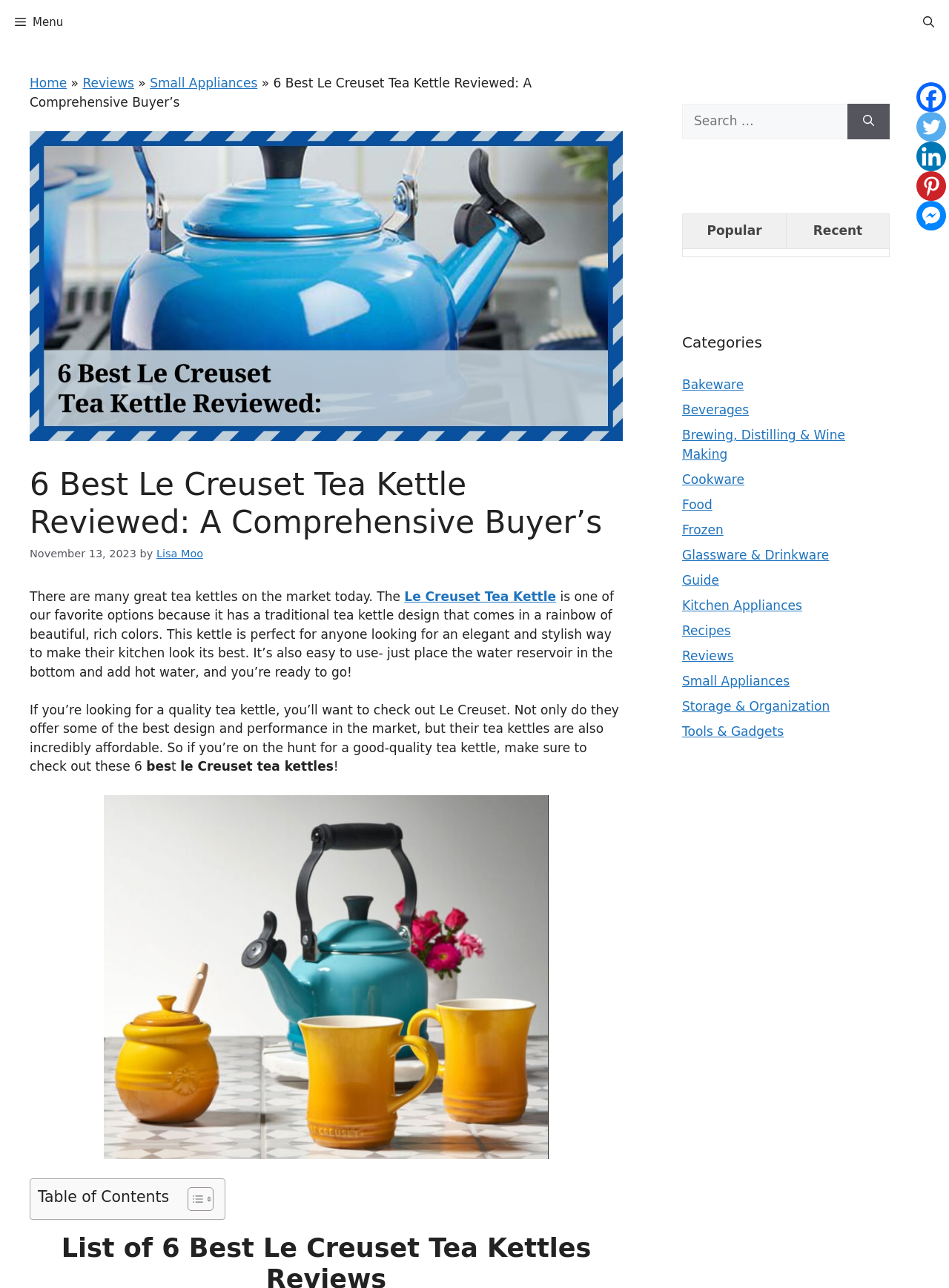Determine the bounding box coordinates for the HTML element mentioned in the following description: "Home". The coordinates should be a list of four floats ranging from 0 to 1, represented as [left, top, right, bottom].

[0.031, 0.059, 0.07, 0.07]